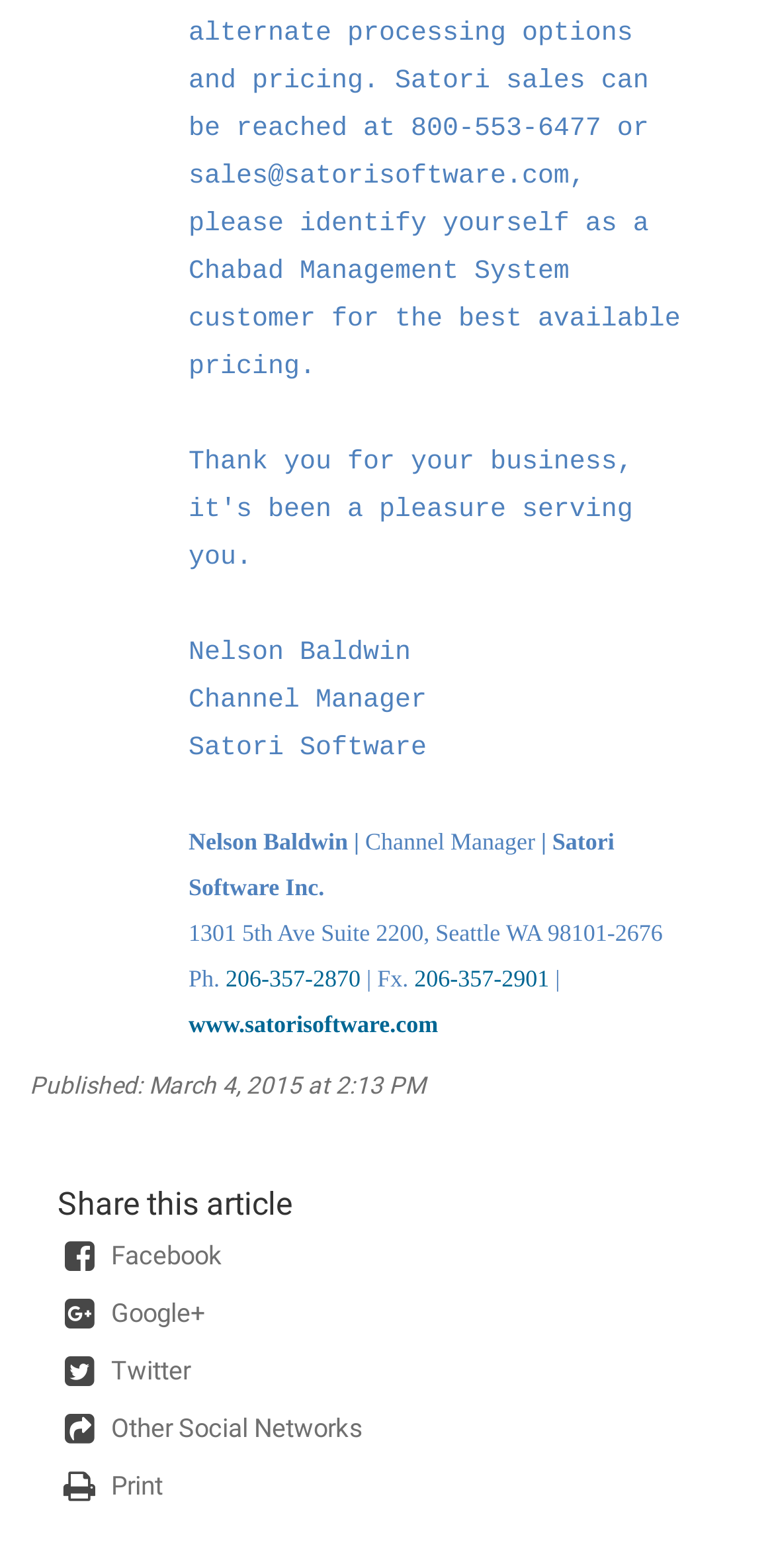When was the article published?
Make sure to answer the question with a detailed and comprehensive explanation.

The publication date of the article can be found by looking at the bottom section of the webpage, where the text 'Published: March 4, 2015 at 2:13 PM' is displayed as a static text element.